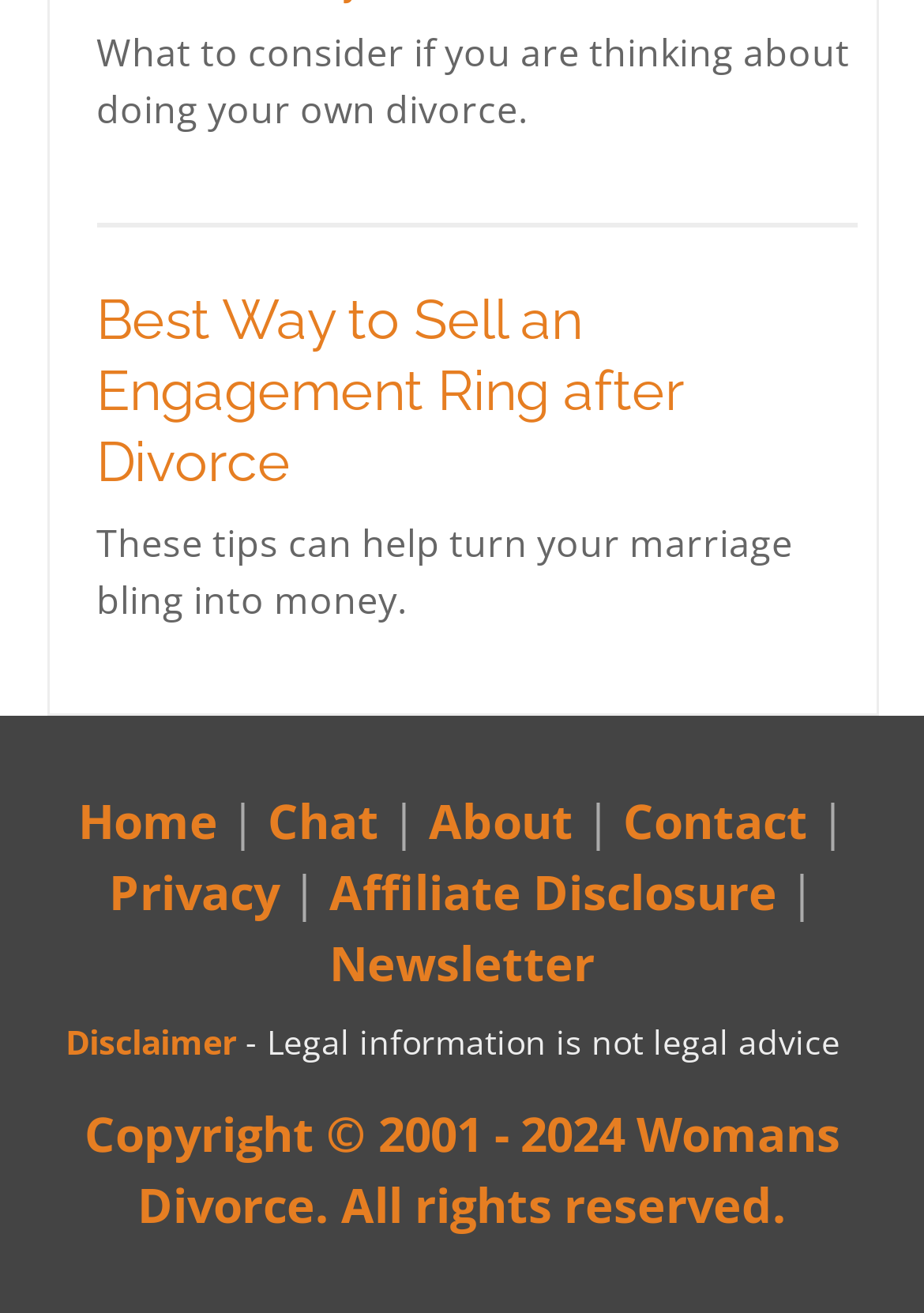Can you find the bounding box coordinates of the area I should click to execute the following instruction: "Click on 'Chat'"?

[0.29, 0.602, 0.41, 0.65]